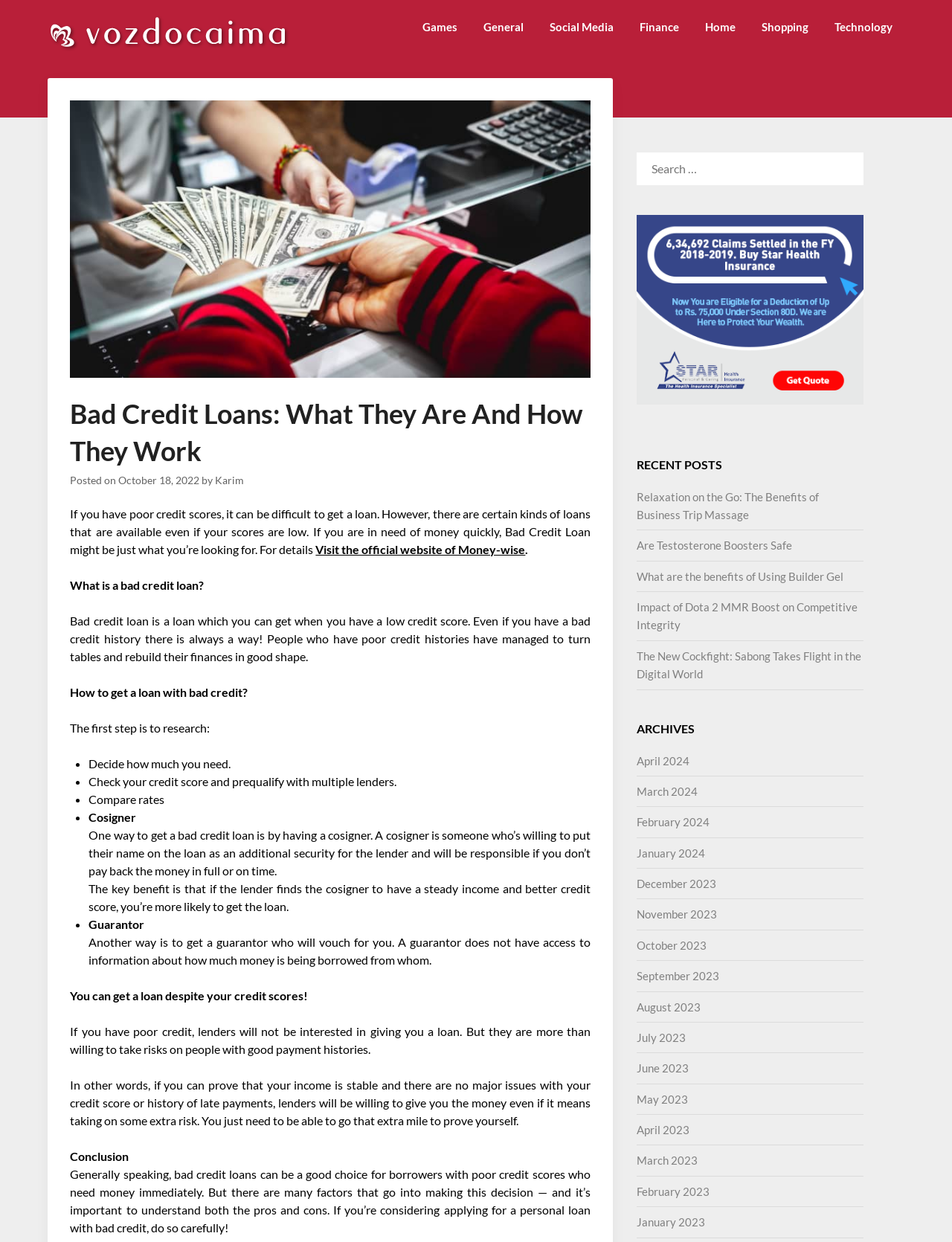Can you find the bounding box coordinates for the element to click on to achieve the instruction: "Check the 'RECENT POSTS' section"?

[0.669, 0.366, 0.77, 0.382]